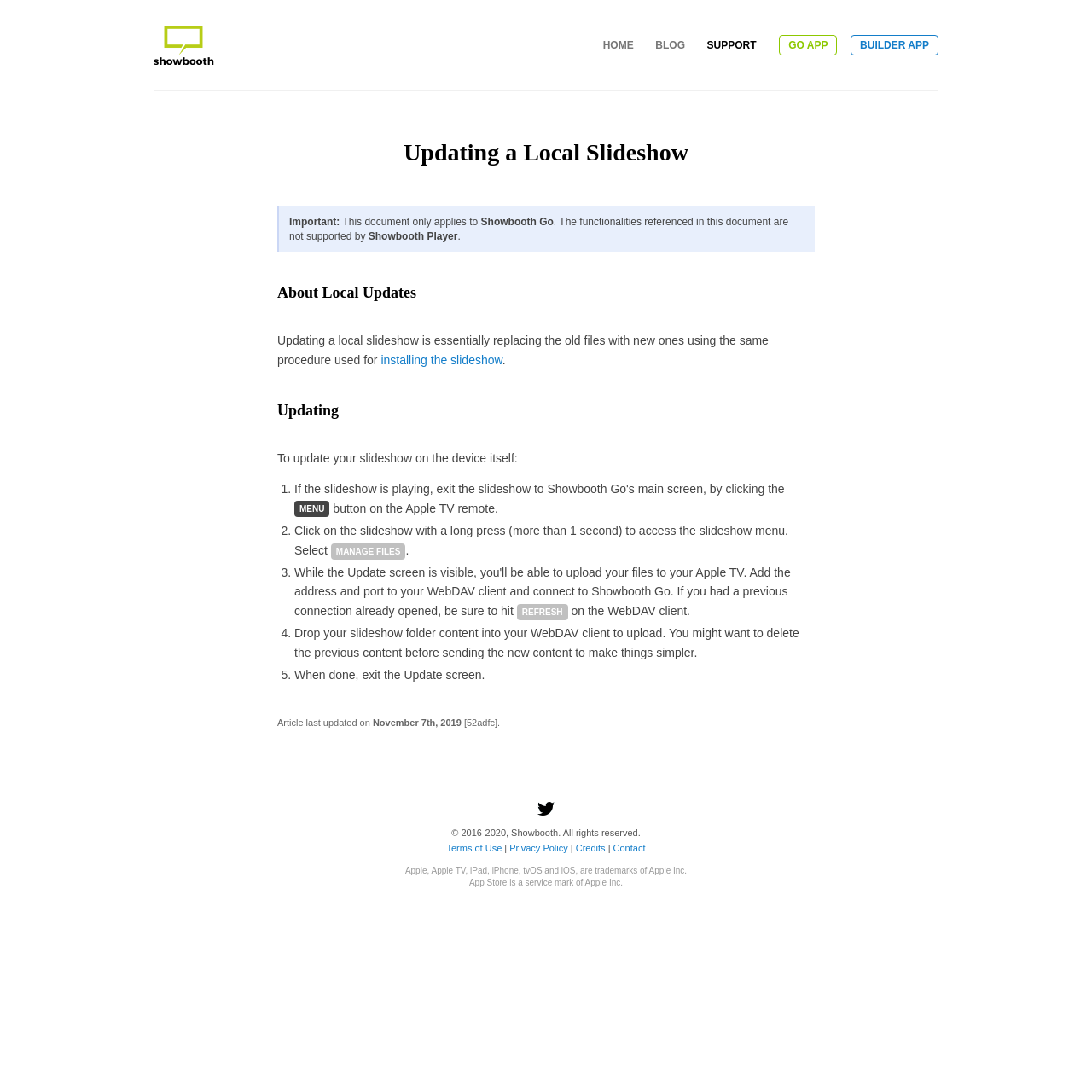Provide the bounding box coordinates for the UI element that is described as: "Privacy Policy".

[0.467, 0.772, 0.52, 0.782]